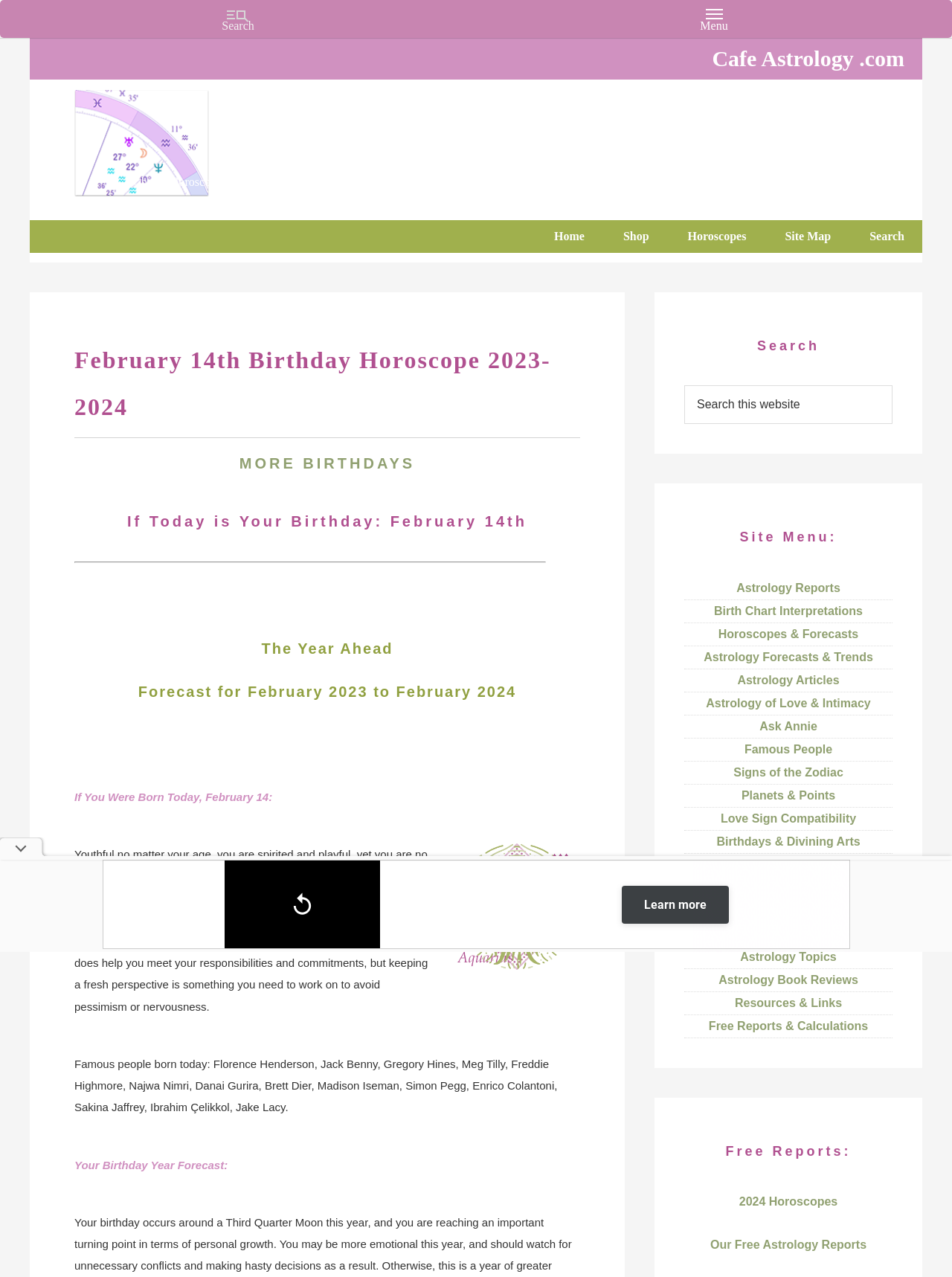Please determine the bounding box coordinates for the element that should be clicked to follow these instructions: "Go to Home".

[0.563, 0.173, 0.633, 0.198]